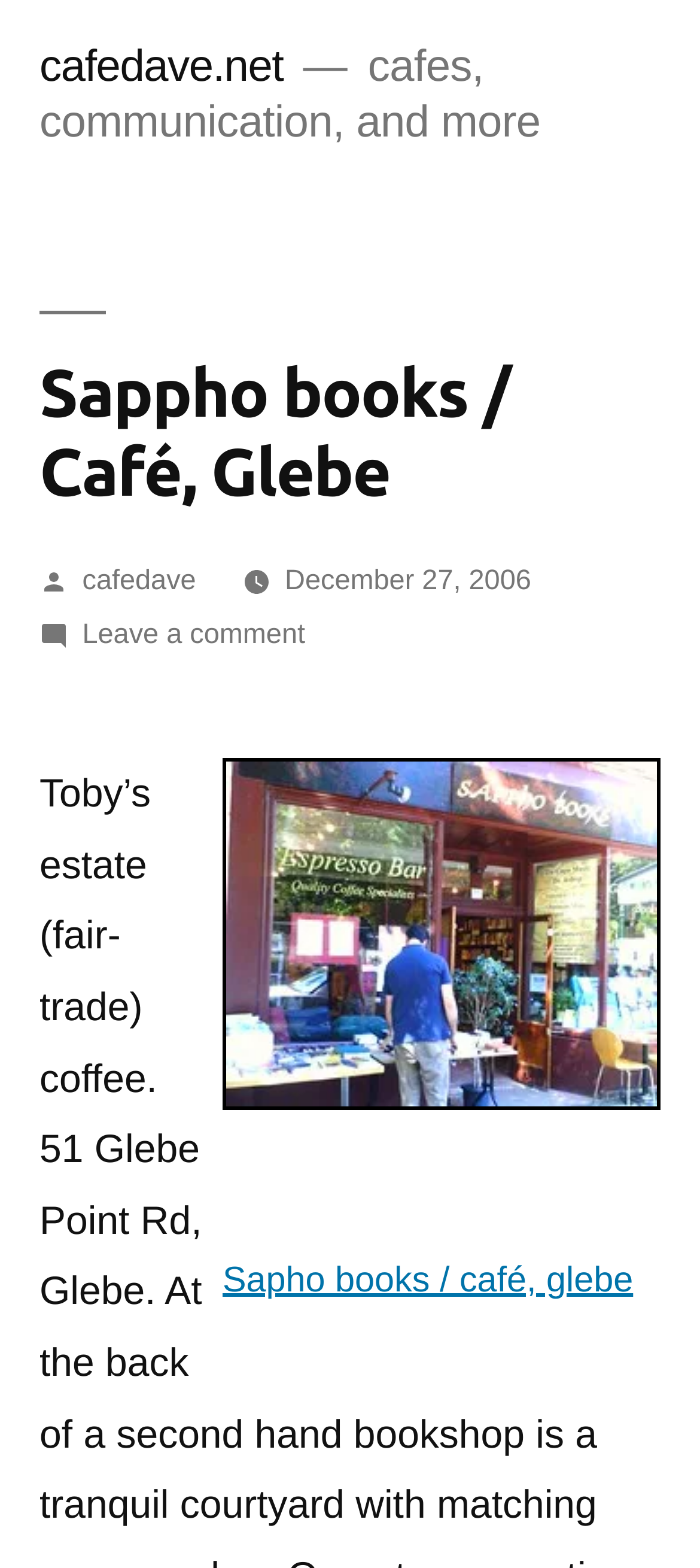Generate a thorough explanation of the webpage's elements.

The webpage is about Sappho books / Café, Glebe, a café located at 51 Glebe Point Rd, Glebe. At the top of the page, there is a link to the website "cafedave.net" and a brief description "cafes, communication, and more". Below this, there is a header section that spans almost the entire width of the page, containing the title "Sappho books / Café, Glebe" in a prominent heading. 

To the right of the title, there is a section with the author's name "Posted by" followed by a link to "cafedave". Next to this, there is a link to the date "December 27, 2006", which also contains a time element. Below this, there is a link to "Leave a comment on Sappho books / Café, Glebe". 

Further down the page, there is a link to "photo sharing" on the left side, and a link to "Sapho books / café, glebe" on the right side, which appears to be a duplicate of the title. The overall layout of the page is simple, with a focus on the title and basic information about the café.